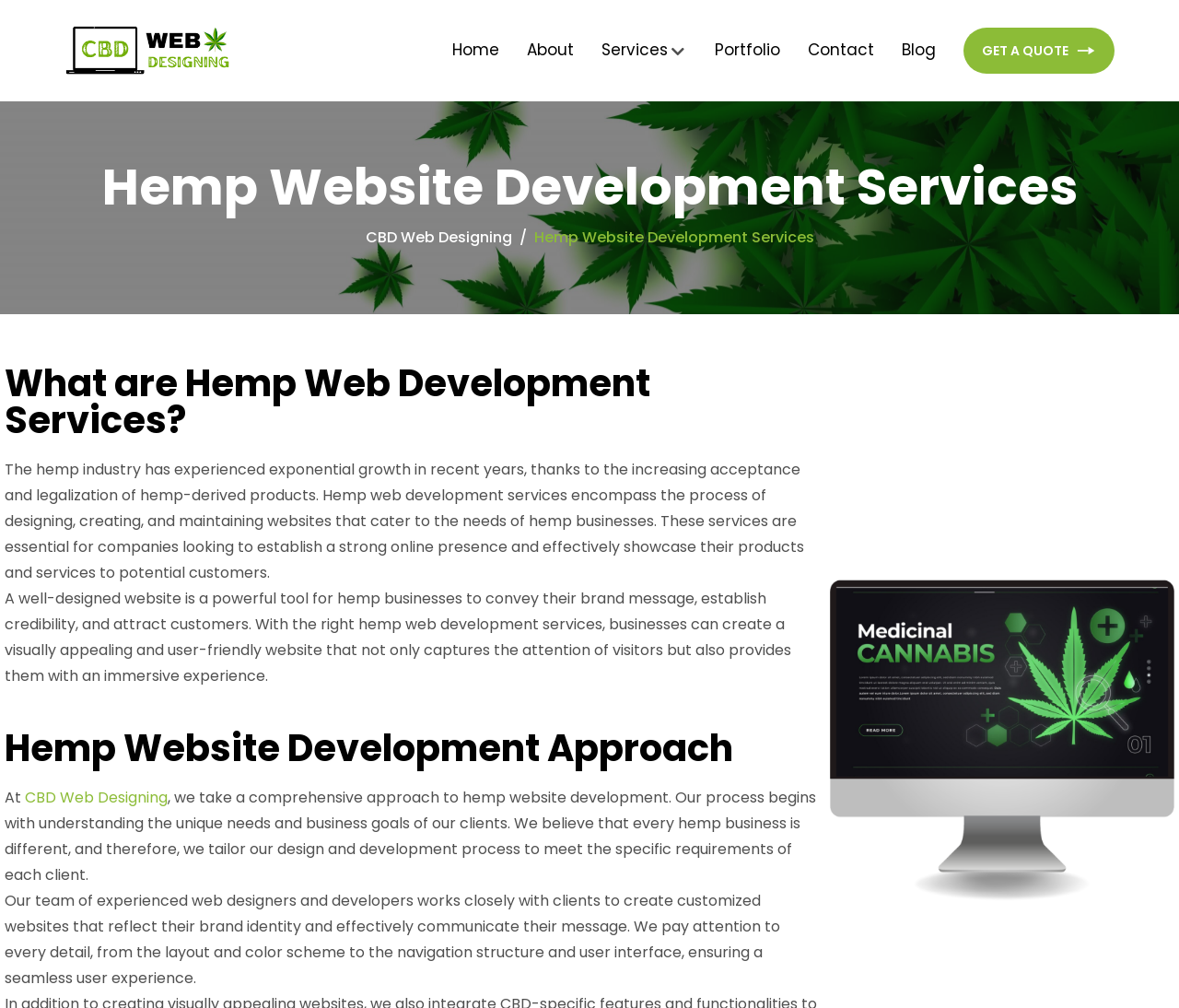Can you find the bounding box coordinates for the UI element given this description: "Contact"? Provide the coordinates as four float numbers between 0 and 1: [left, top, right, bottom].

[0.685, 0.0, 0.741, 0.1]